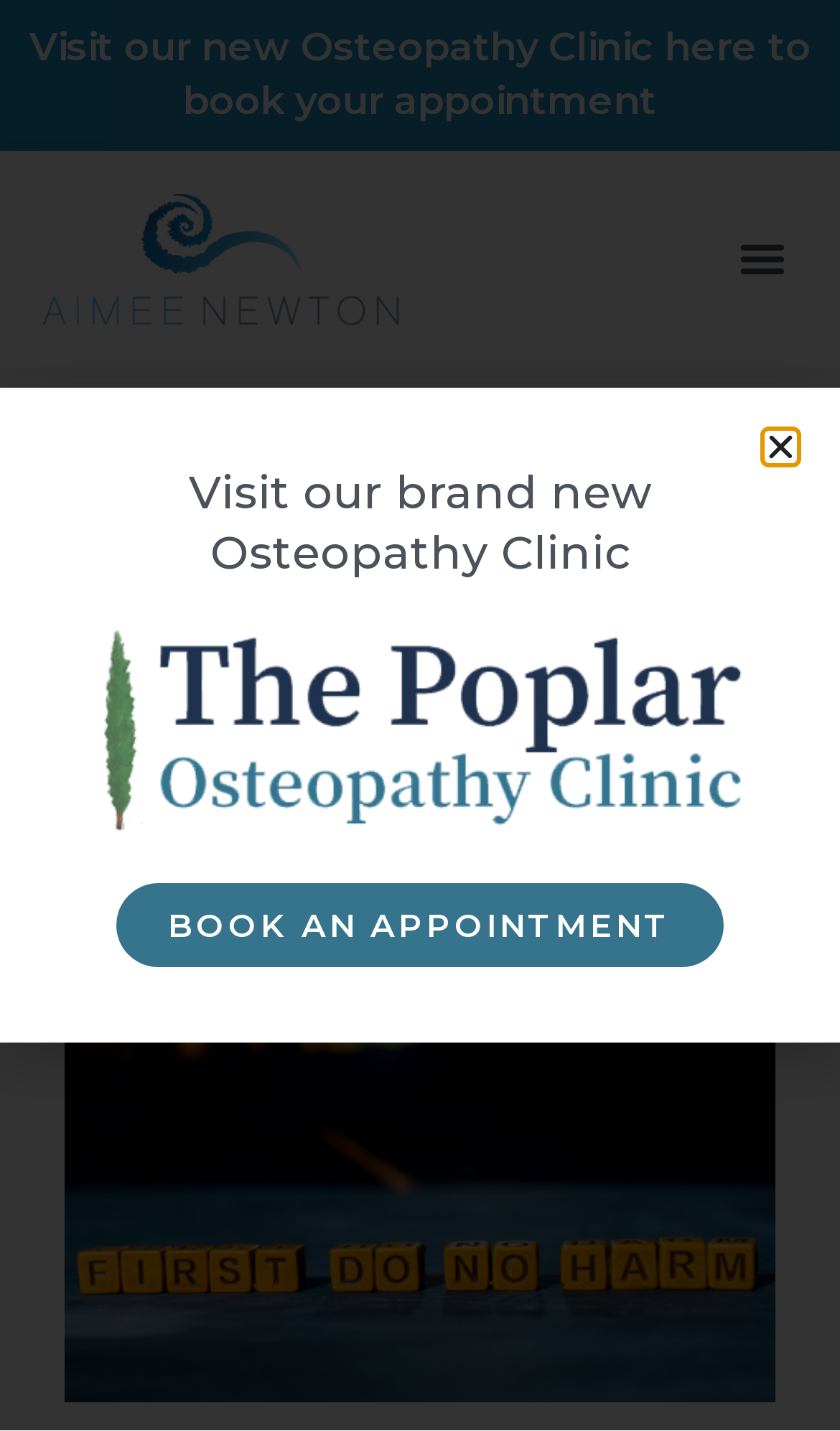Find and specify the bounding box coordinates that correspond to the clickable region for the instruction: "Click the logo of Aimee Newton Osteopathy".

[0.051, 0.136, 0.474, 0.227]